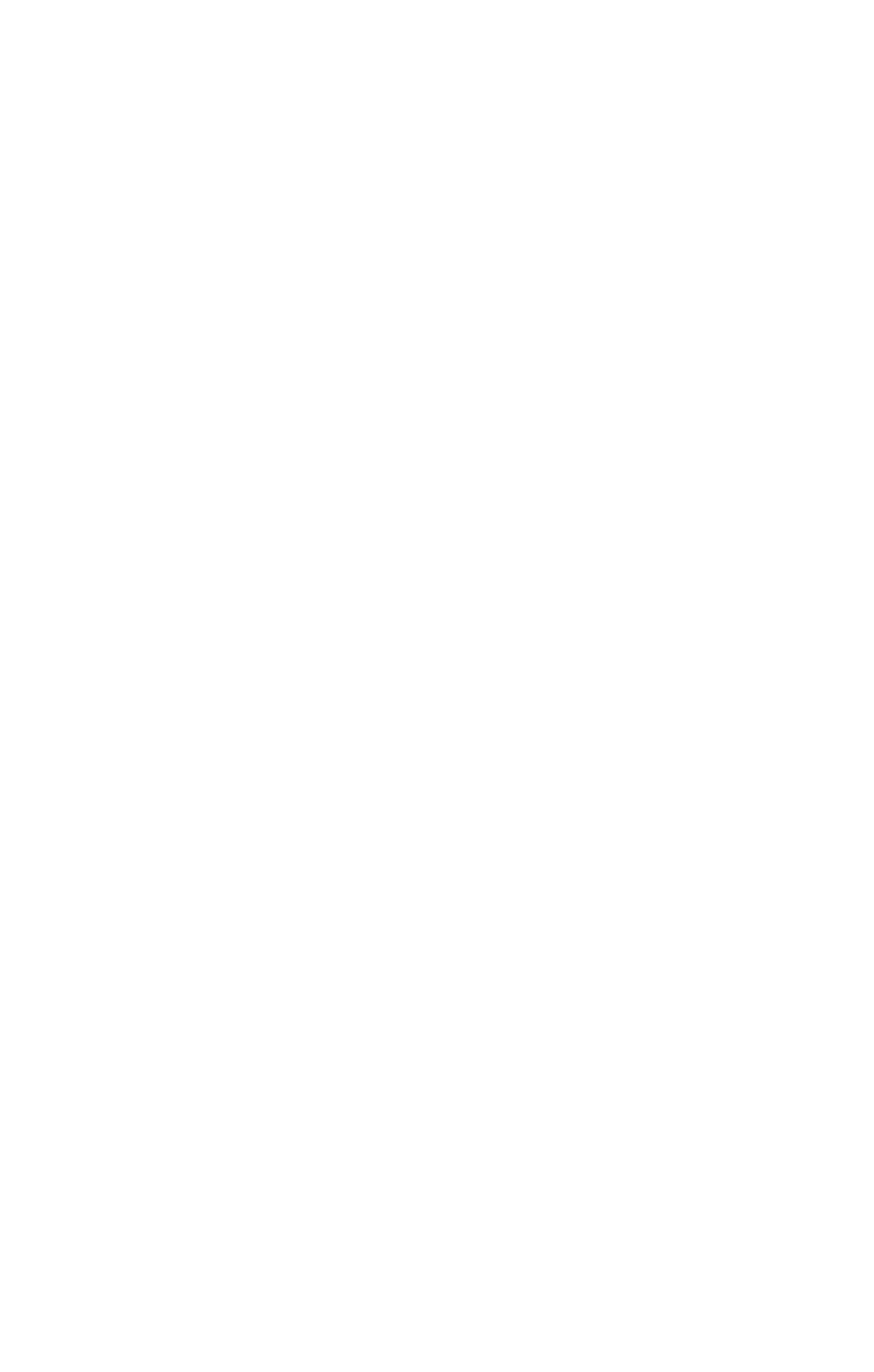Please identify the bounding box coordinates of the element's region that should be clicked to execute the following instruction: "Discover Travel". The bounding box coordinates must be four float numbers between 0 and 1, i.e., [left, top, right, bottom].

None